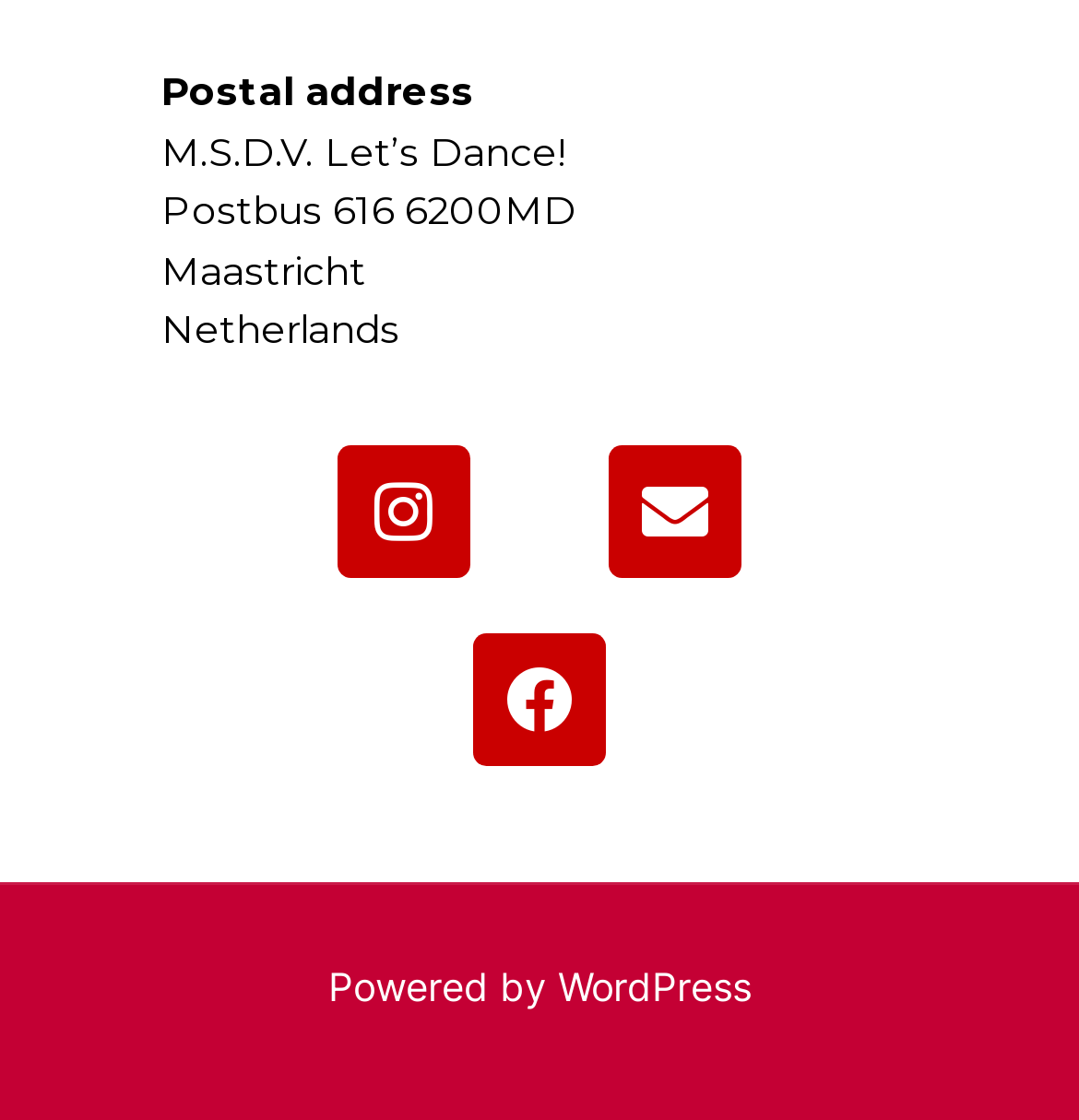Provide a short answer to the following question with just one word or phrase: What is the name of the organization or entity on this webpage?

M.S.D.V. Let’s Dance!